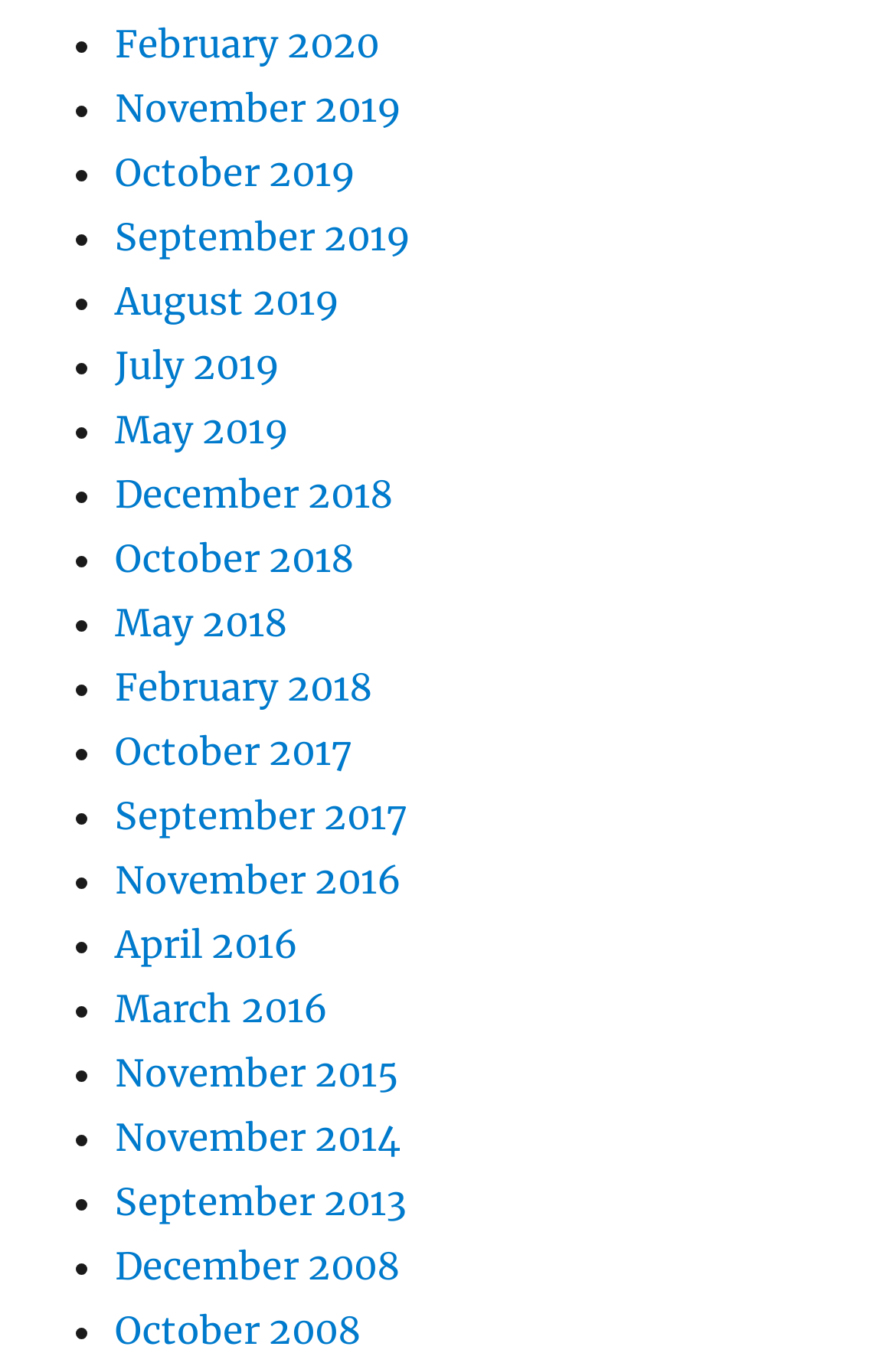Show the bounding box coordinates of the element that should be clicked to complete the task: "View February 2020".

[0.128, 0.016, 0.423, 0.05]